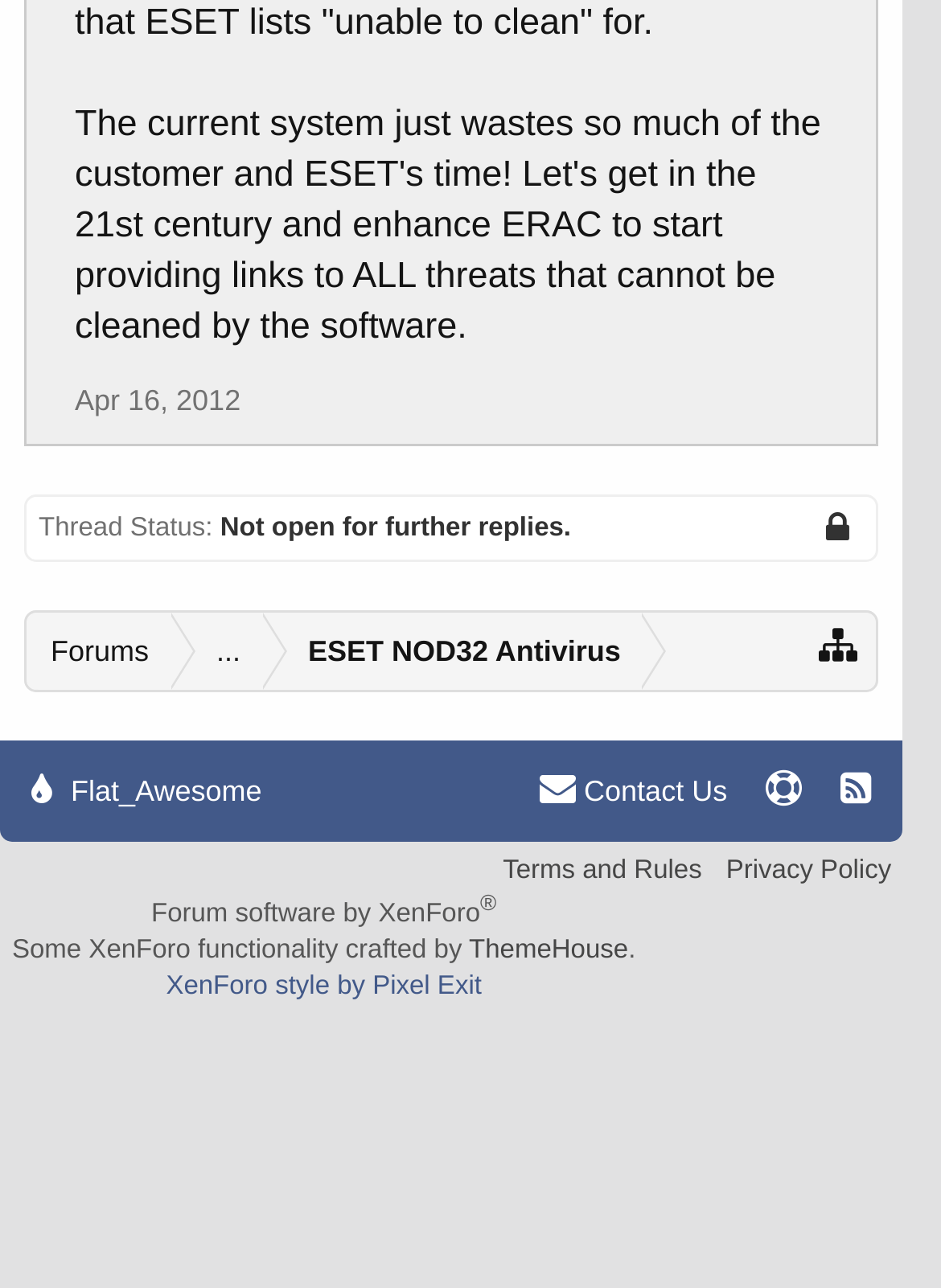What is the name of the company that designed the XenForo style?
Based on the visual, give a brief answer using one word or a short phrase.

Pixel Exit